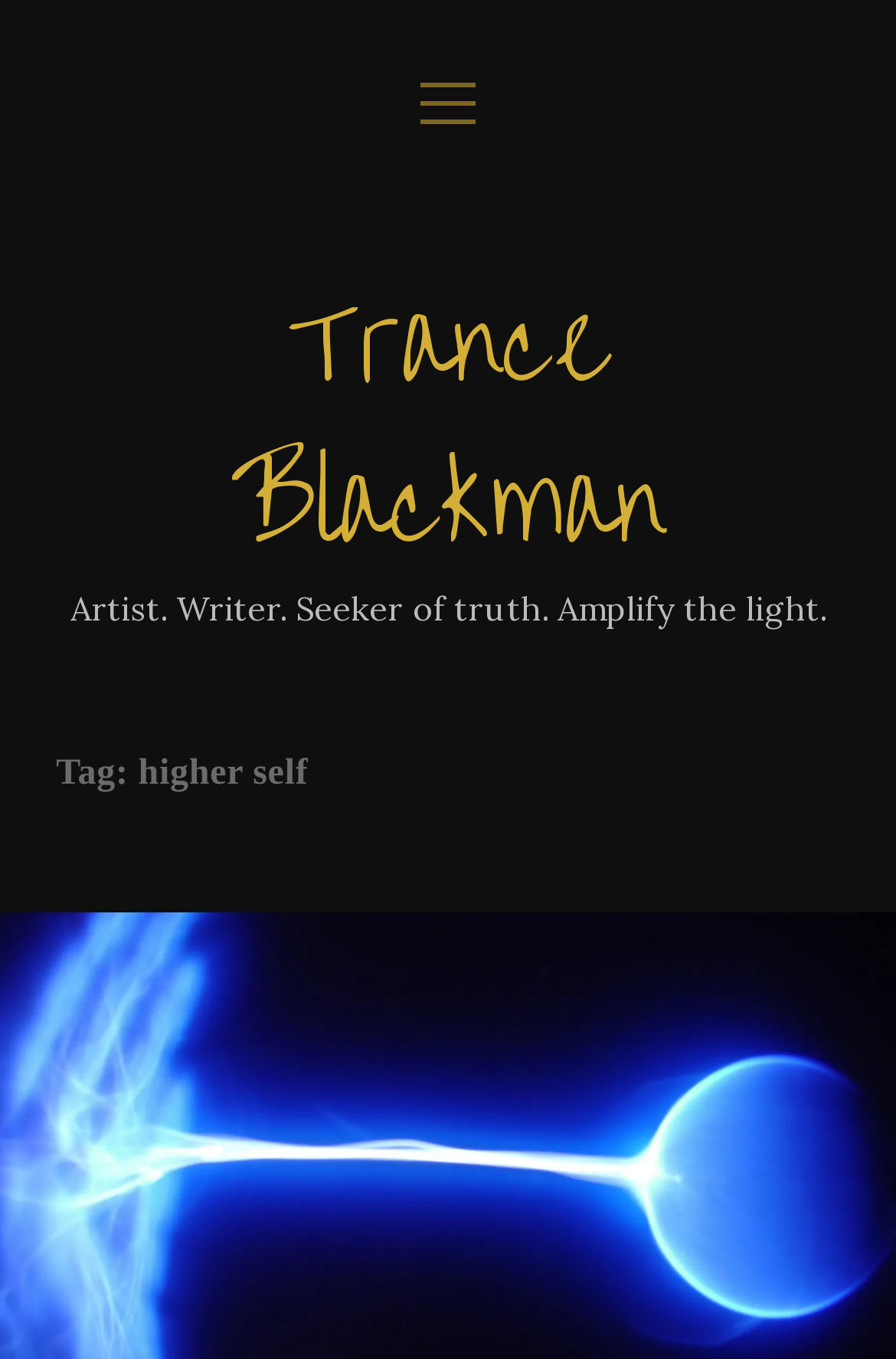Provide the bounding box coordinates of the HTML element this sentence describes: "Menu".

None